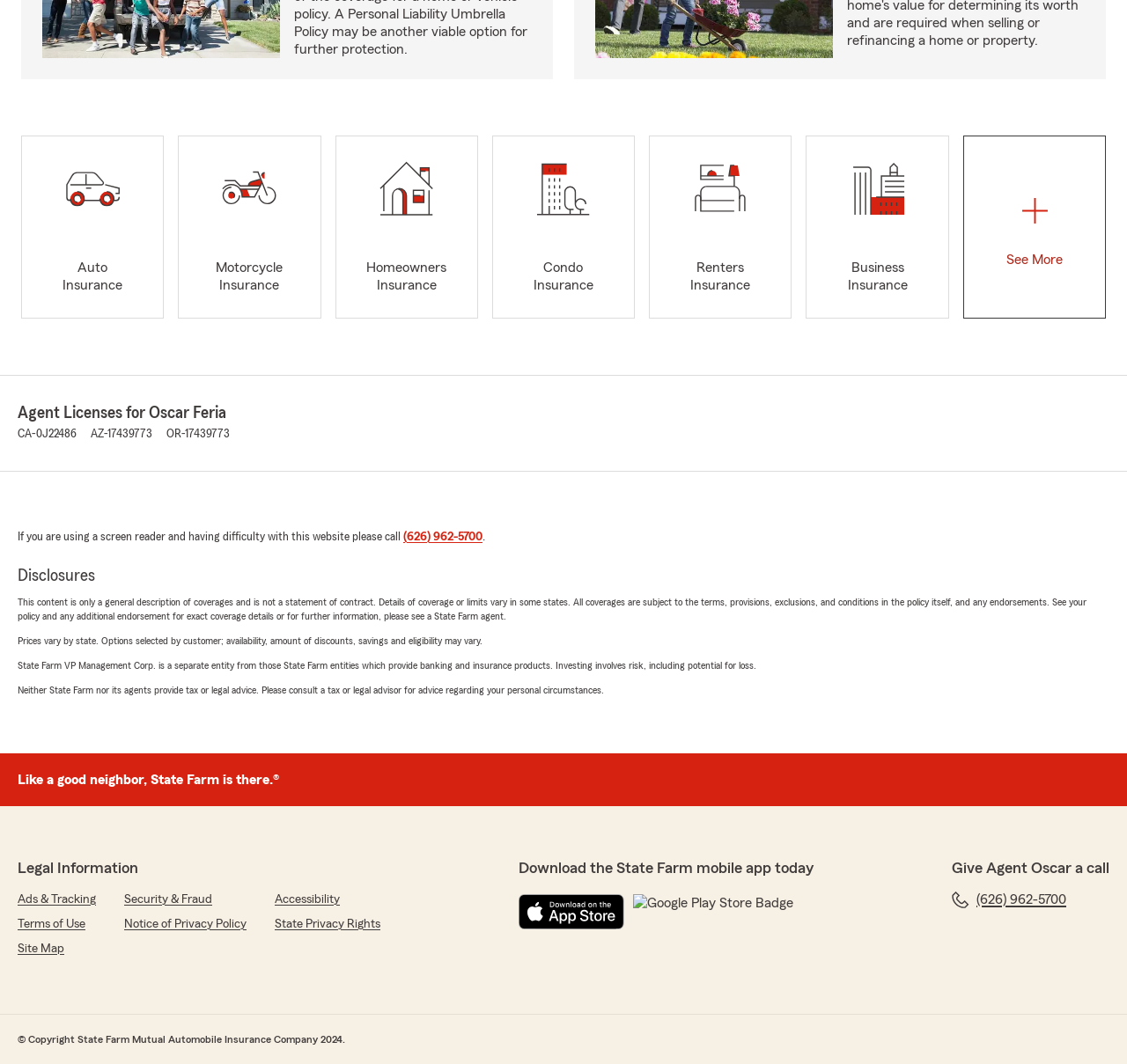Determine the bounding box coordinates for the area that needs to be clicked to fulfill this task: "Click Business Insurance". The coordinates must be given as four float numbers between 0 and 1, i.e., [left, top, right, bottom].

[0.715, 0.127, 0.842, 0.299]